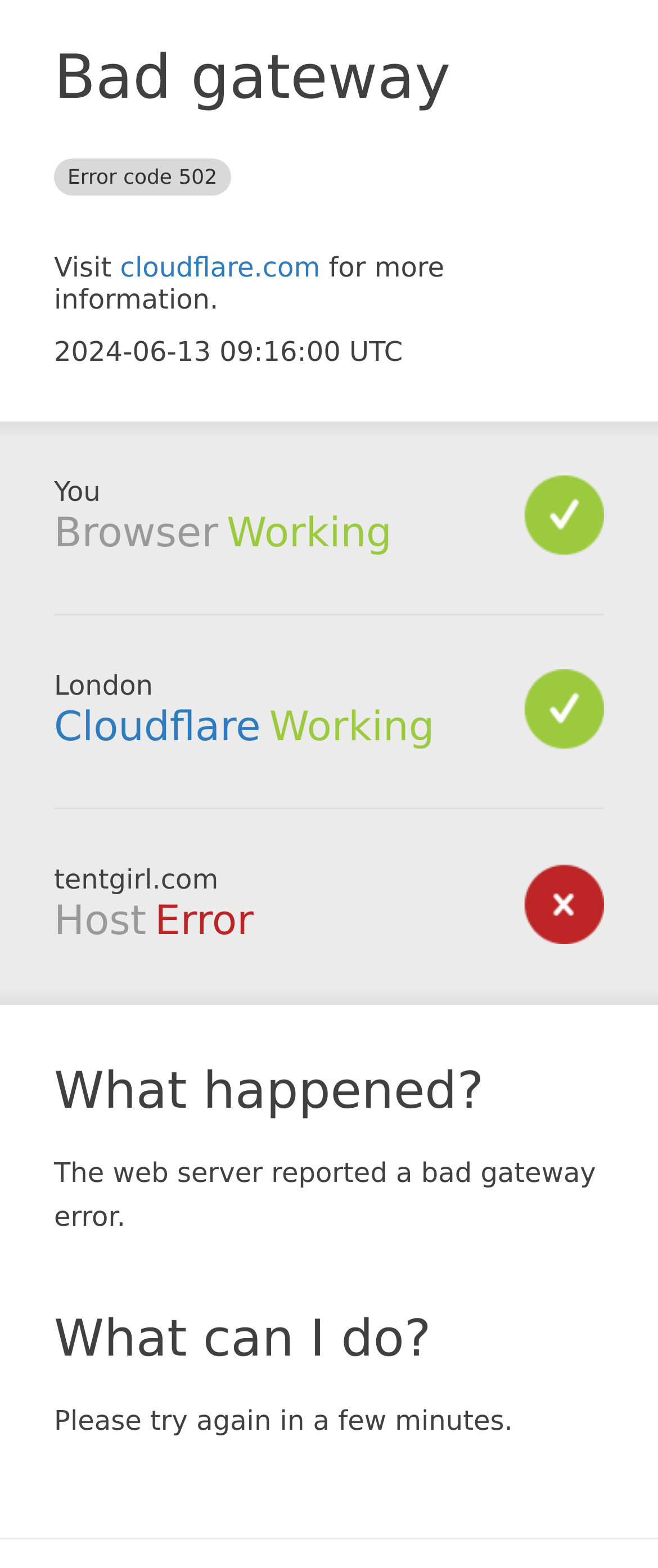Generate the title text from the webpage.

Bad gateway Error code 502